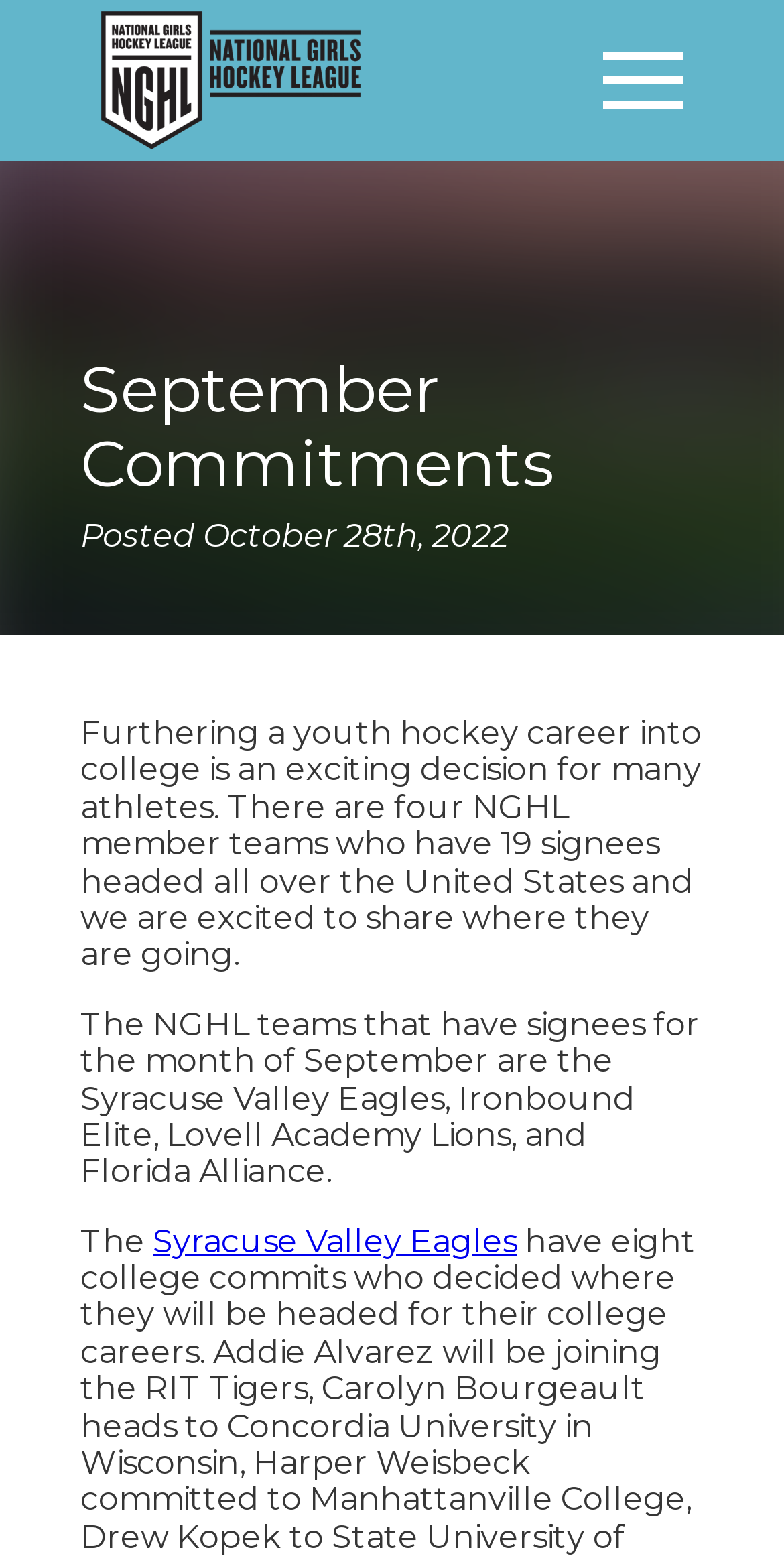What is the name of the league mentioned?
Look at the image and respond to the question as thoroughly as possible.

The name of the league mentioned is NGHL, which is obtained from the link 'NGHL' at the top of the webpage and also mentioned in the text 'Furthering a youth hockey career into college is an exciting decision for many athletes. There are four NGHL member teams who have 19 signees headed all over the United States'.